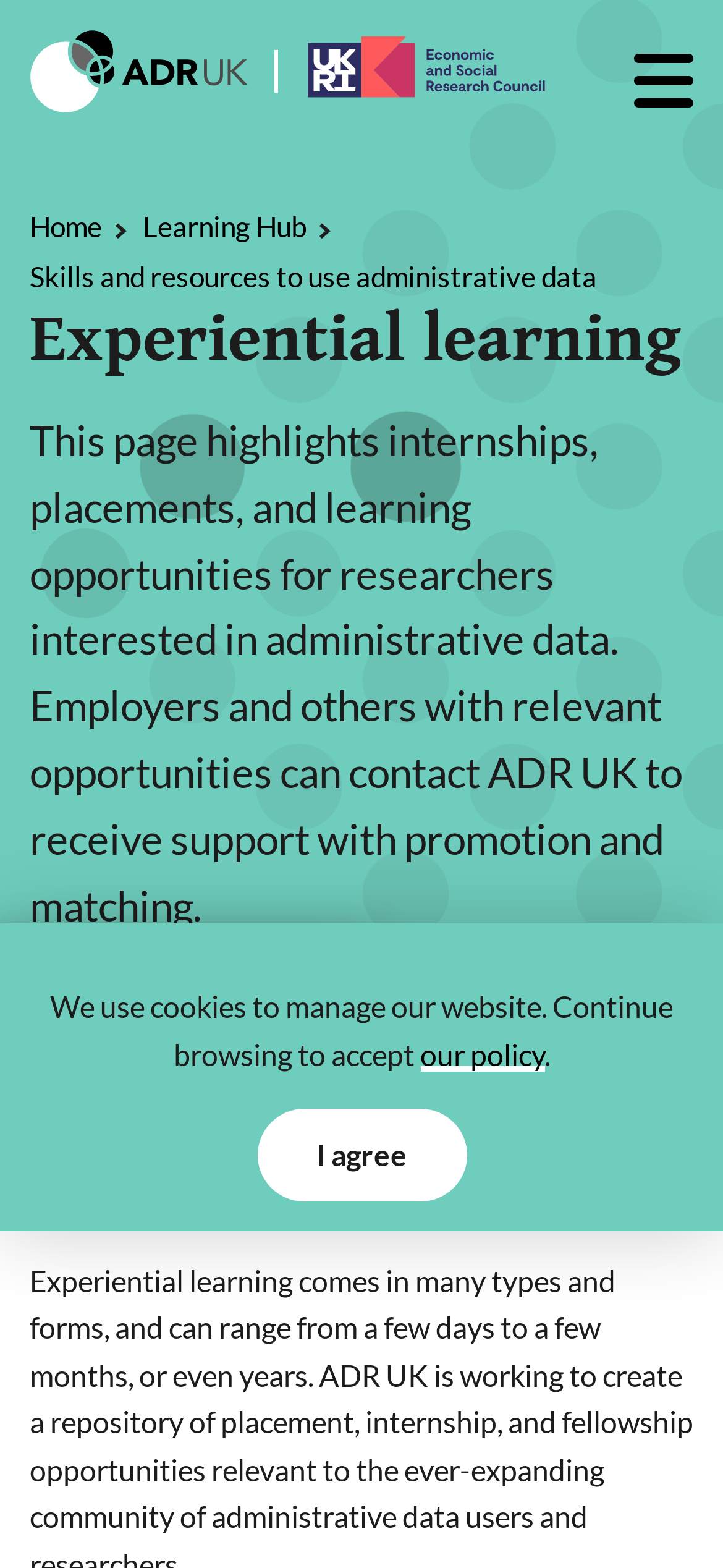Please indicate the bounding box coordinates of the element's region to be clicked to achieve the instruction: "Go to ADR UK homepage". Provide the coordinates as four float numbers between 0 and 1, i.e., [left, top, right, bottom].

[0.041, 0.019, 0.343, 0.072]